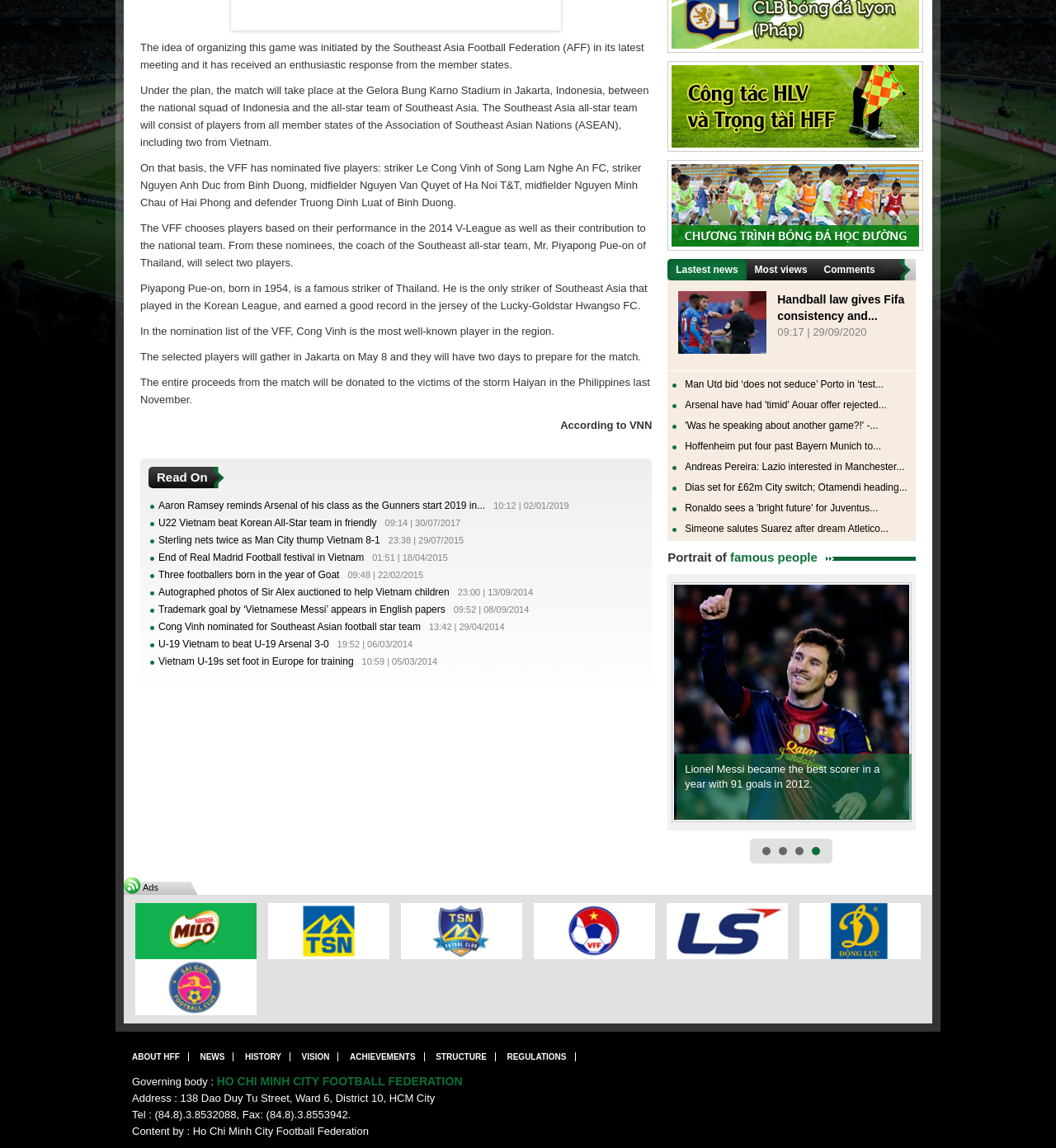Identify the bounding box for the UI element described as: "Most views". Ensure the coordinates are four float numbers between 0 and 1, formatted as [left, top, right, bottom].

[0.707, 0.226, 0.772, 0.245]